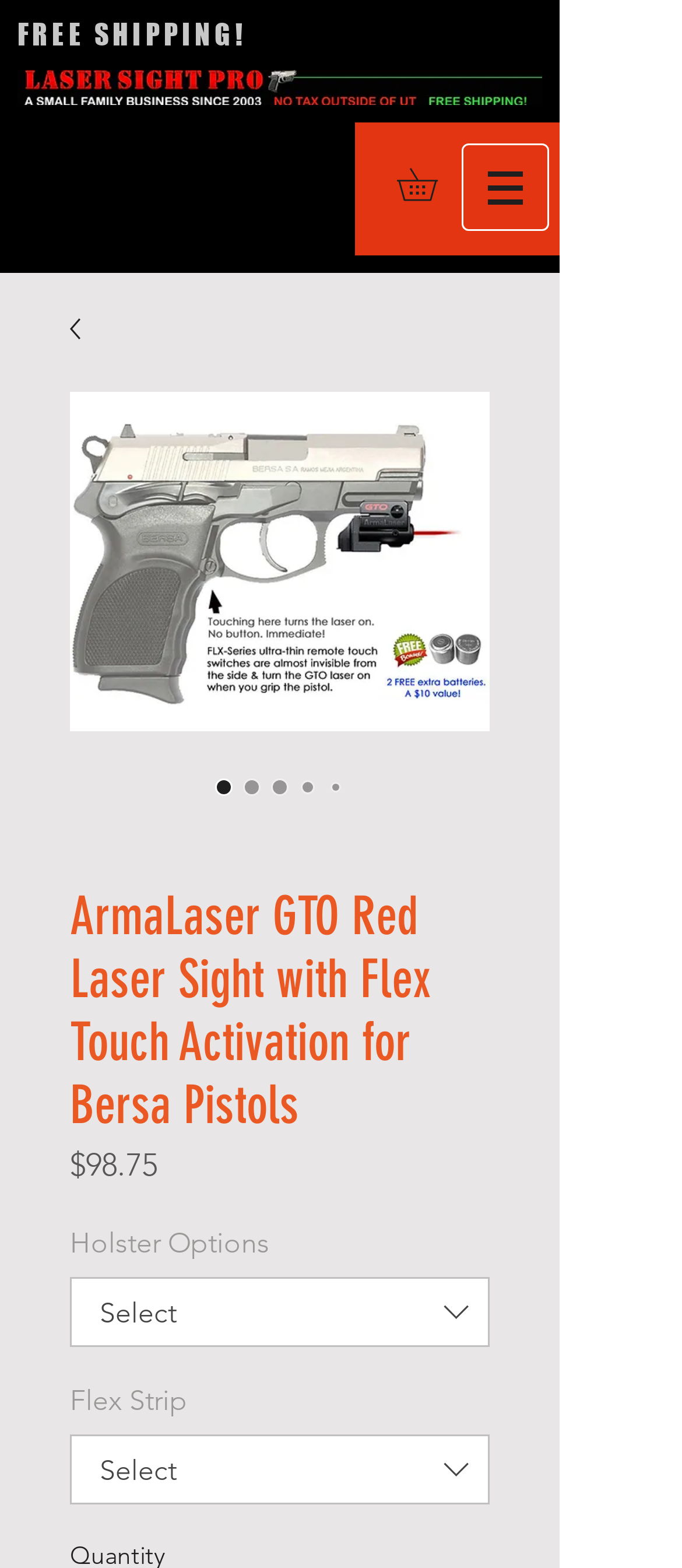What is the type of the 'Flex Strip' dropdown?
Using the image as a reference, give a one-word or short phrase answer.

combobox